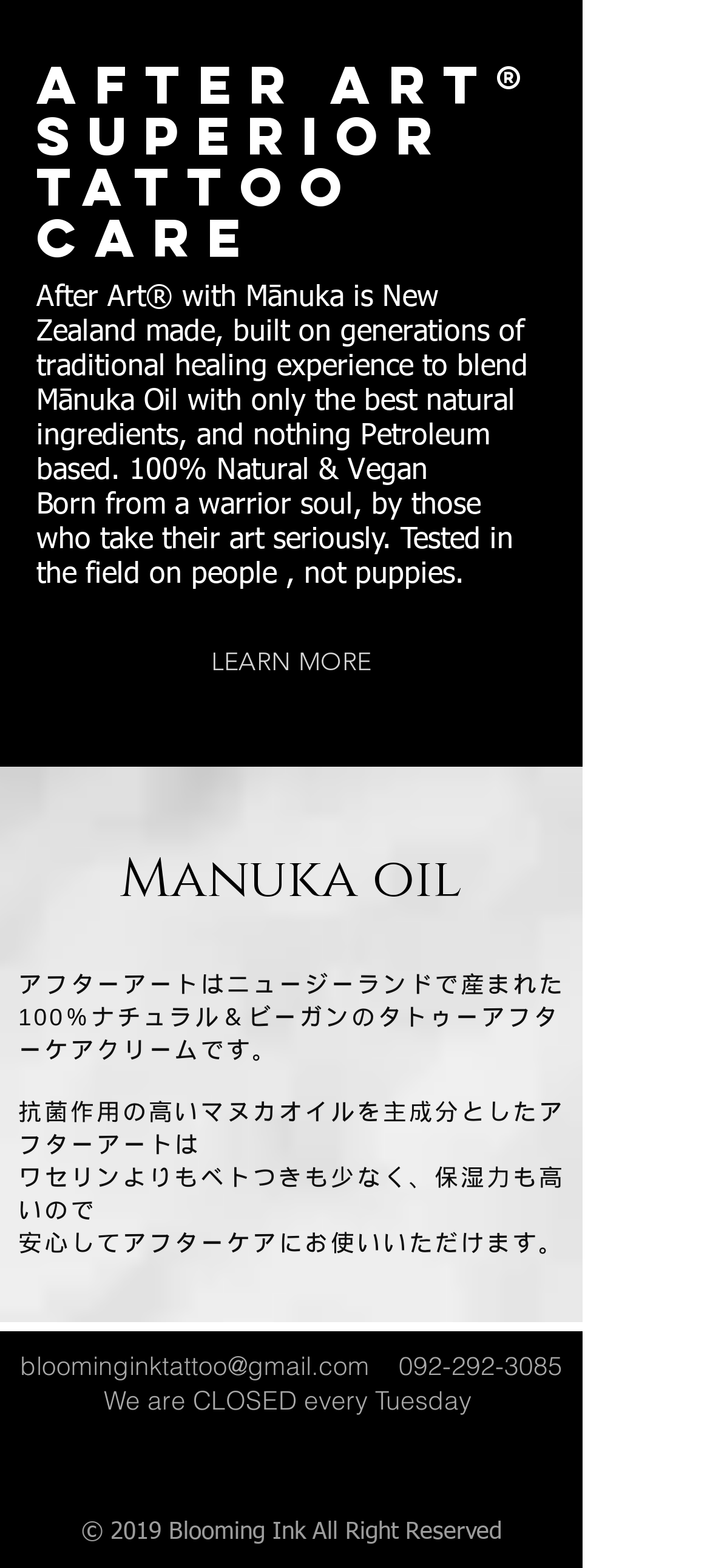What are the social media platforms available?
Please provide a single word or phrase answer based on the image.

Facebook and Instagram